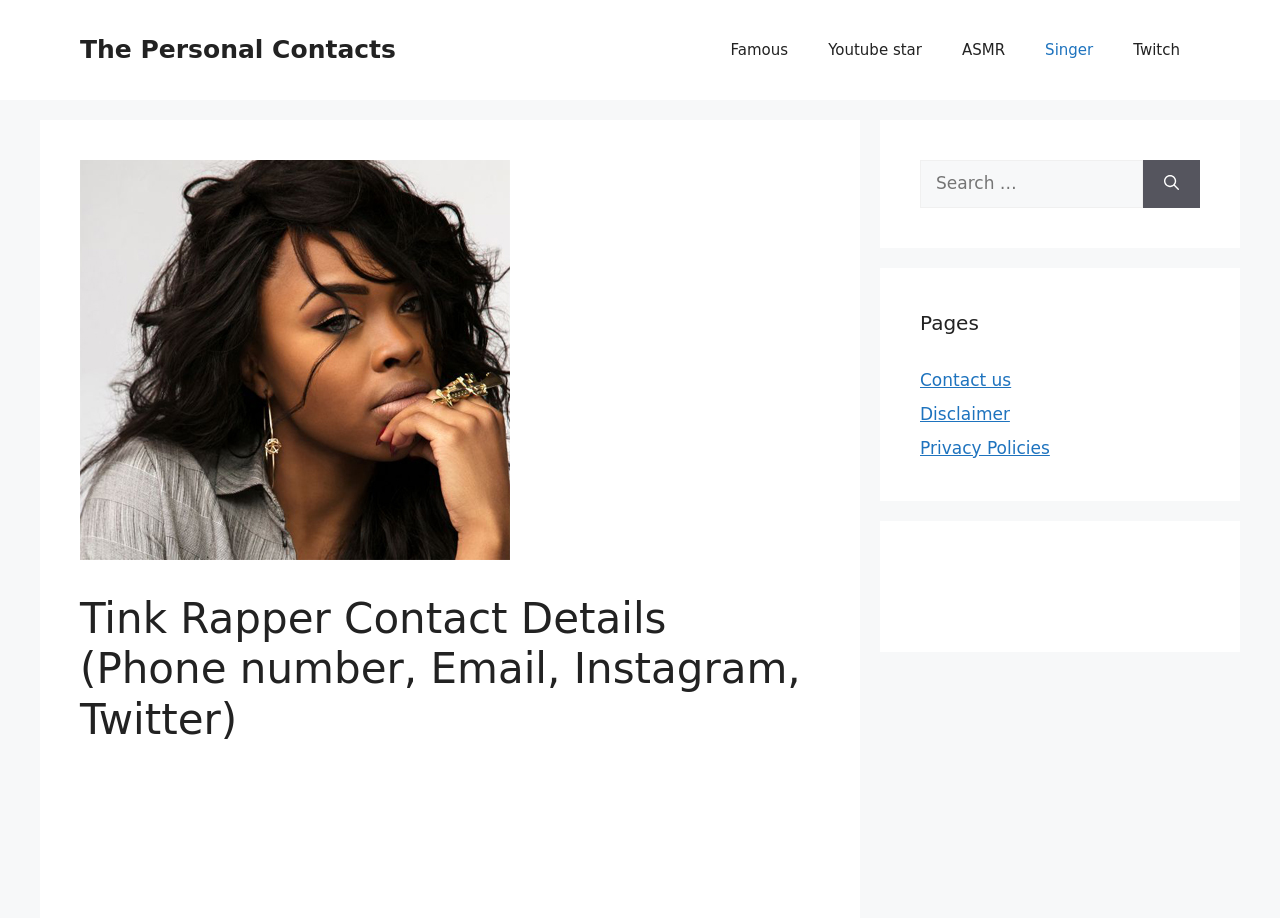How many complementary sections are there?
Could you answer the question with a detailed and thorough explanation?

There are three complementary sections on the webpage, each with a different set of links and content. The first section contains a search box, the second section contains links to 'Contact us', 'Disclaimer', and 'Privacy Policies', and the third section is empty.